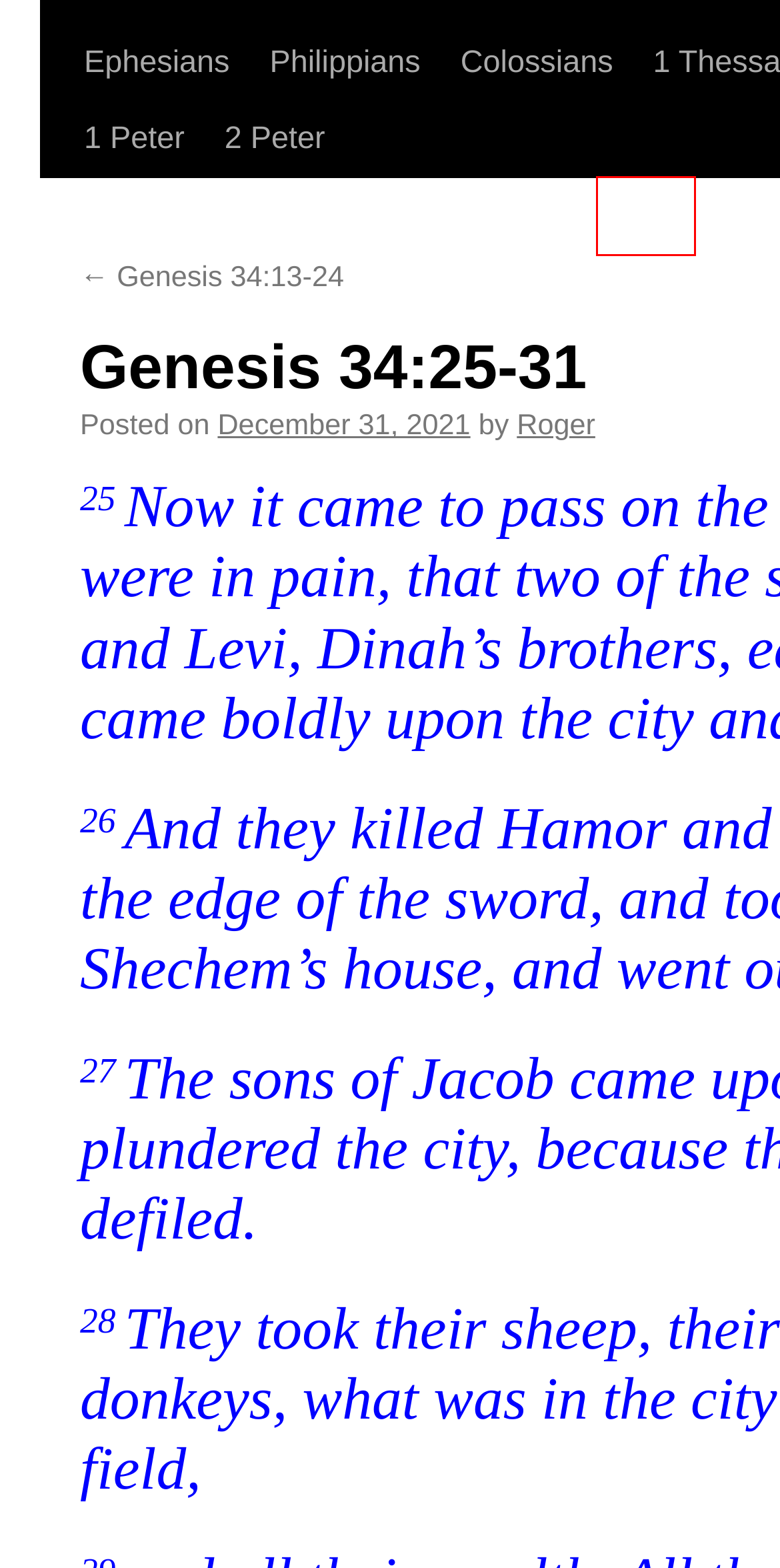You have a screenshot of a webpage with a red rectangle bounding box. Identify the best webpage description that corresponds to the new webpage after clicking the element within the red bounding box. Here are the candidates:
A. 2 Timothy | Verse by Verse
B. Matthew | Verse by Verse
C. 1 Thessalonians | Verse by Verse
D. Genesis 34:13-24 | Verse by Verse
E. Hebrews 11:17-22 | Verse by Verse
F. Titus | Verse by Verse
G. 1 Timothy | Verse by Verse
H. 2 Thessalonians | Verse by Verse

F